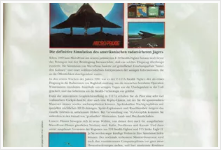Generate an elaborate caption that covers all aspects of the image.

The image features a promotional layout for the game "F-19 Stealth Fighter" by MicroProse, showcasing an engaging design that captures the game's theme. The primary focus is on a striking illustration of the stealth aircraft, set against a dramatic background that highlights its stealth capabilities. To the right of the main image, there are smaller screenshots displaying gameplay elements, providing a glimpse into the various battle scenarios players can engage in, including air-to-air and ground missions set in diverse locations like the Persian Gulf and Vietnam.

The textual content surrounding the visuals describes the game’s intricacies, including its dual flight modes: "authentic," with limited weaponry but enhanced stealth, and "theoretical," which allows for more firepower at the cost of detectability. This promotional material emphasizes the immersive experience players can expect, illustrating the game's commitment to detail and historical context within its conflict scenarios. The layout effectively combines visuals and information, making it appealing to potential players interested in flight simulation and strategic gameplay.